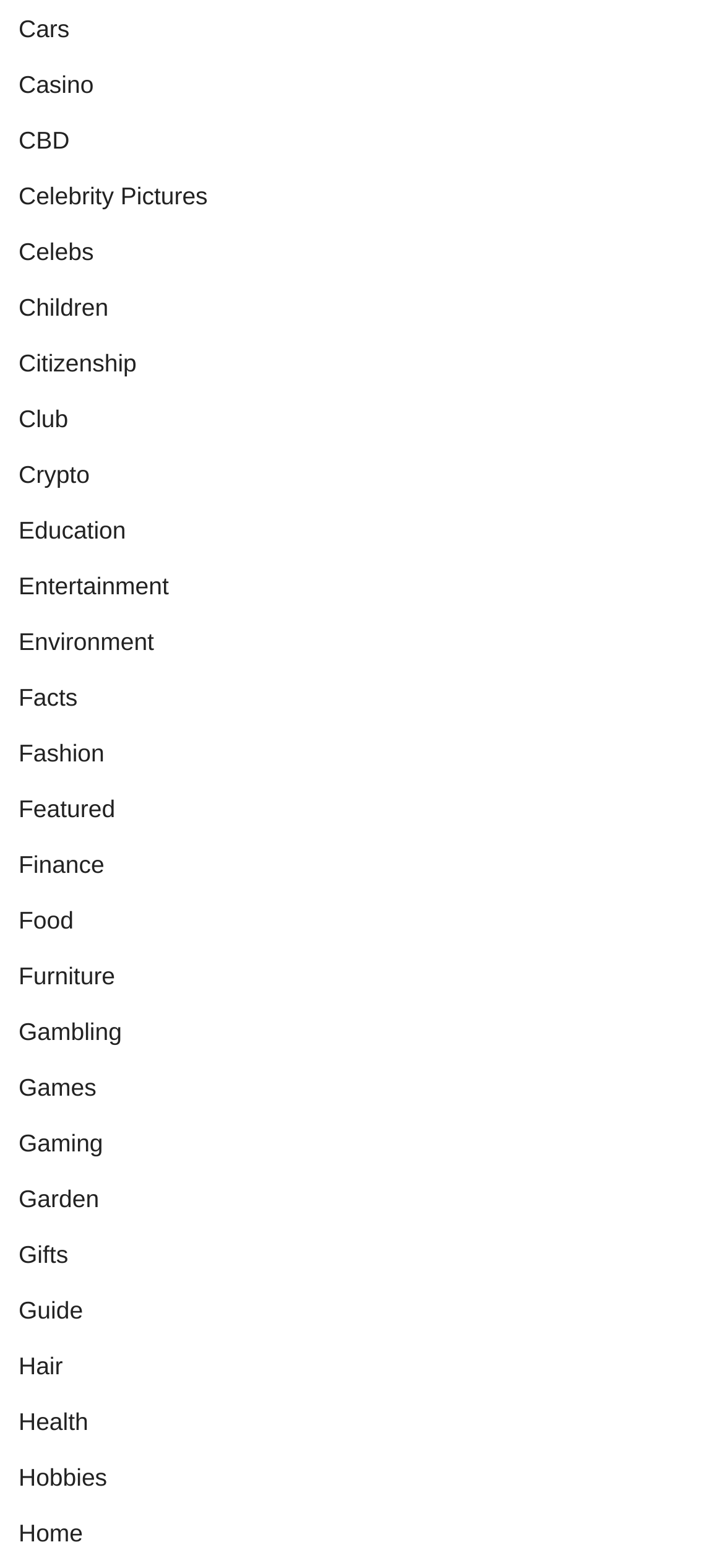Provide the bounding box coordinates for the area that should be clicked to complete the instruction: "Open navigation menu".

None